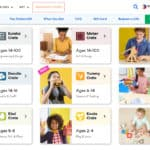What is the purpose of the STEM subscription boxes?
Provide an in-depth answer to the question, covering all aspects.

According to the caption, the STEM subscription boxes are designed to foster creativity and learning in children, suggesting that their purpose is to provide engaging and educational activities for young learners.